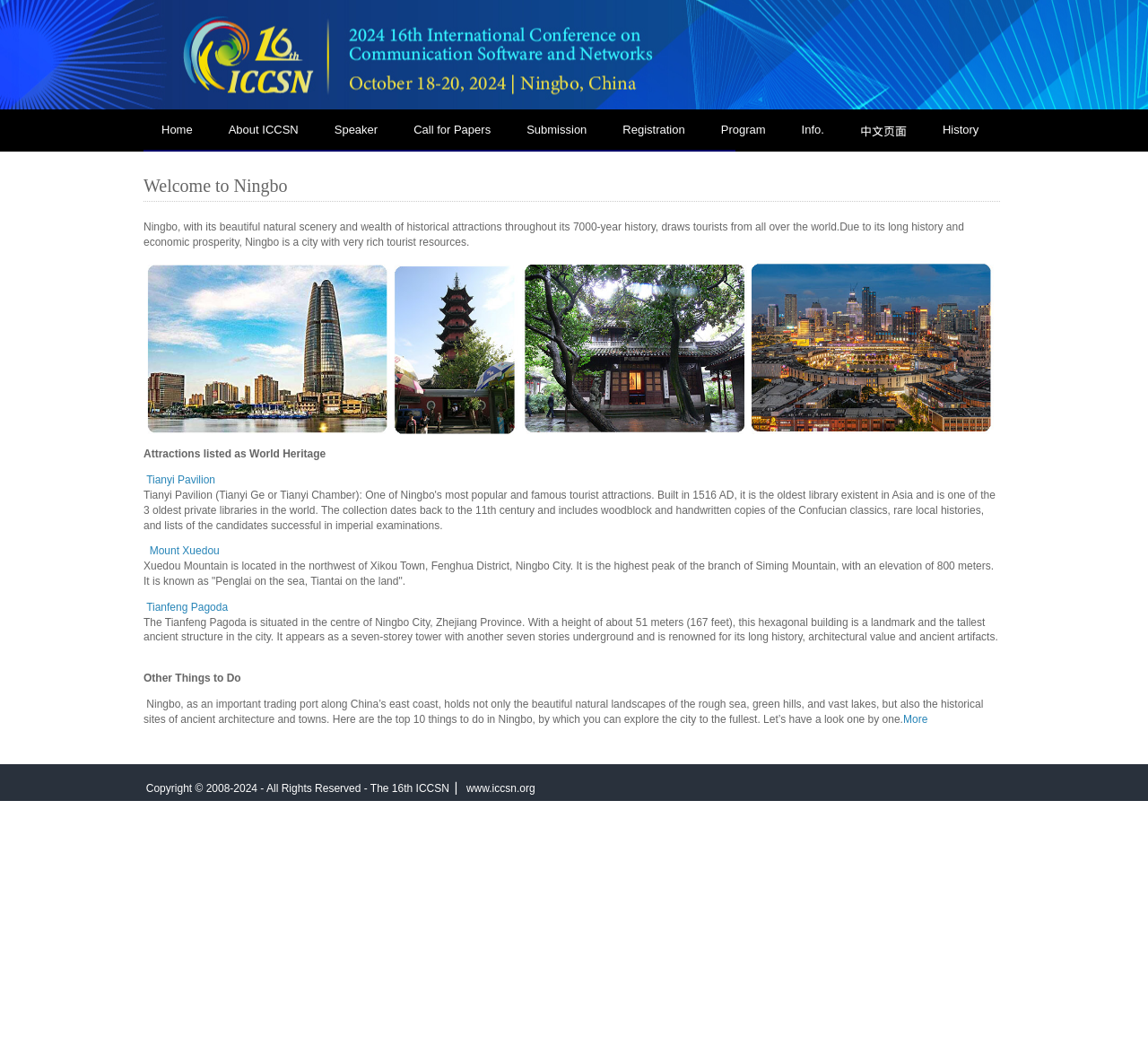Please identify the bounding box coordinates of the area that needs to be clicked to follow this instruction: "Read the article 'China can play inspiring role at COP28'".

None